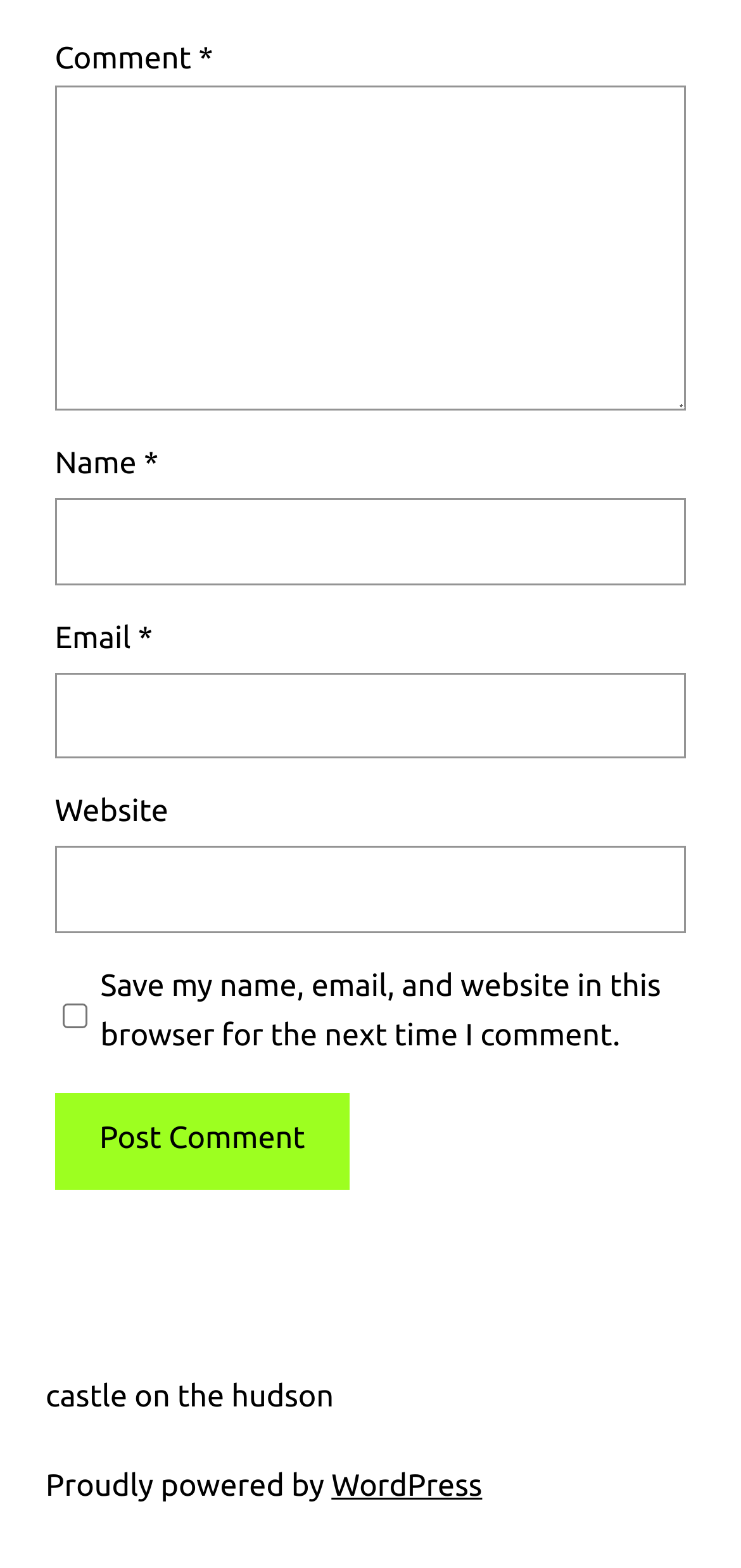Indicate the bounding box coordinates of the element that must be clicked to execute the instruction: "Input your email". The coordinates should be given as four float numbers between 0 and 1, i.e., [left, top, right, bottom].

[0.074, 0.429, 0.926, 0.484]